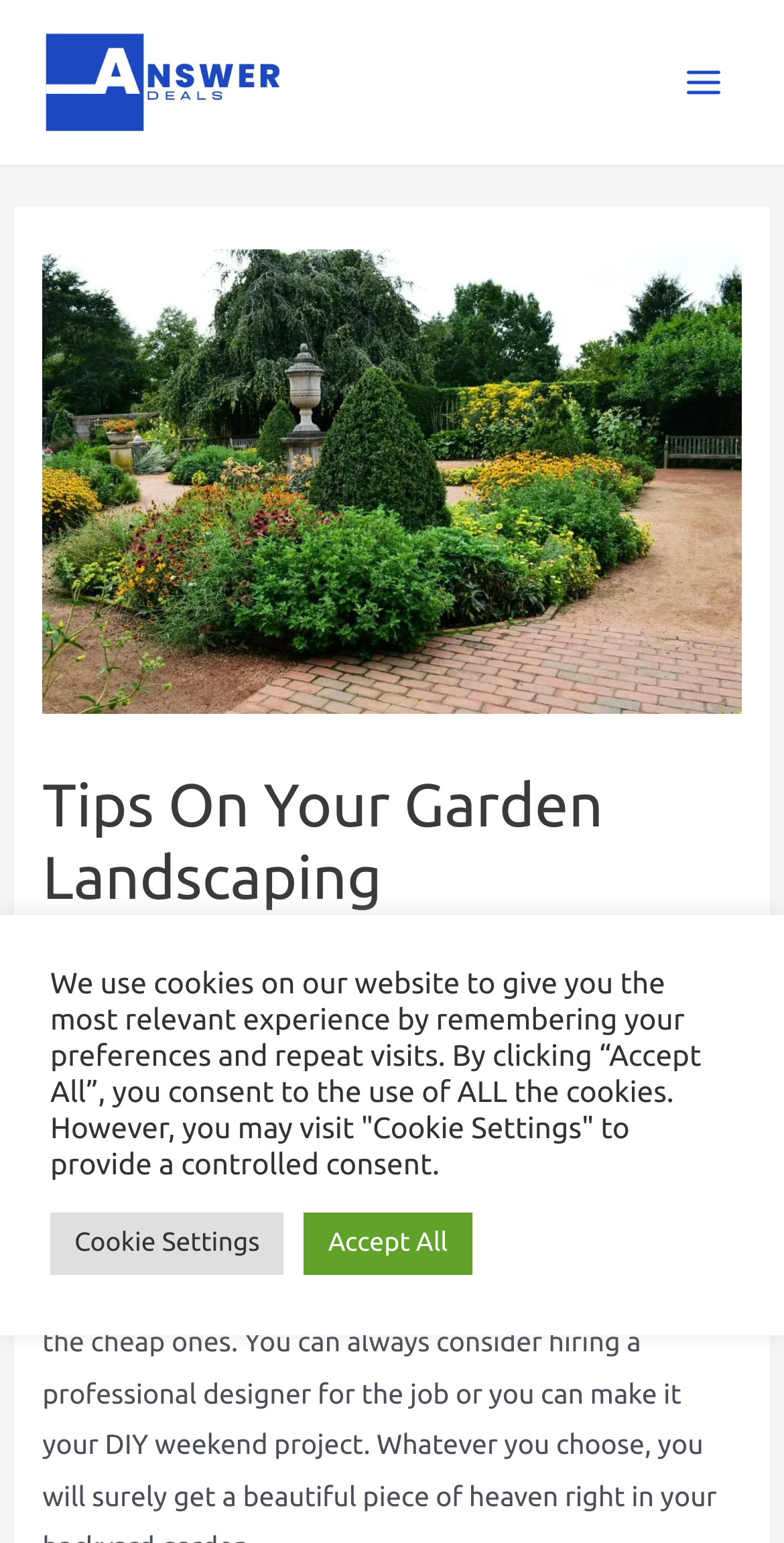Answer the question with a single word or phrase: 
What is the category of the article?

Guides